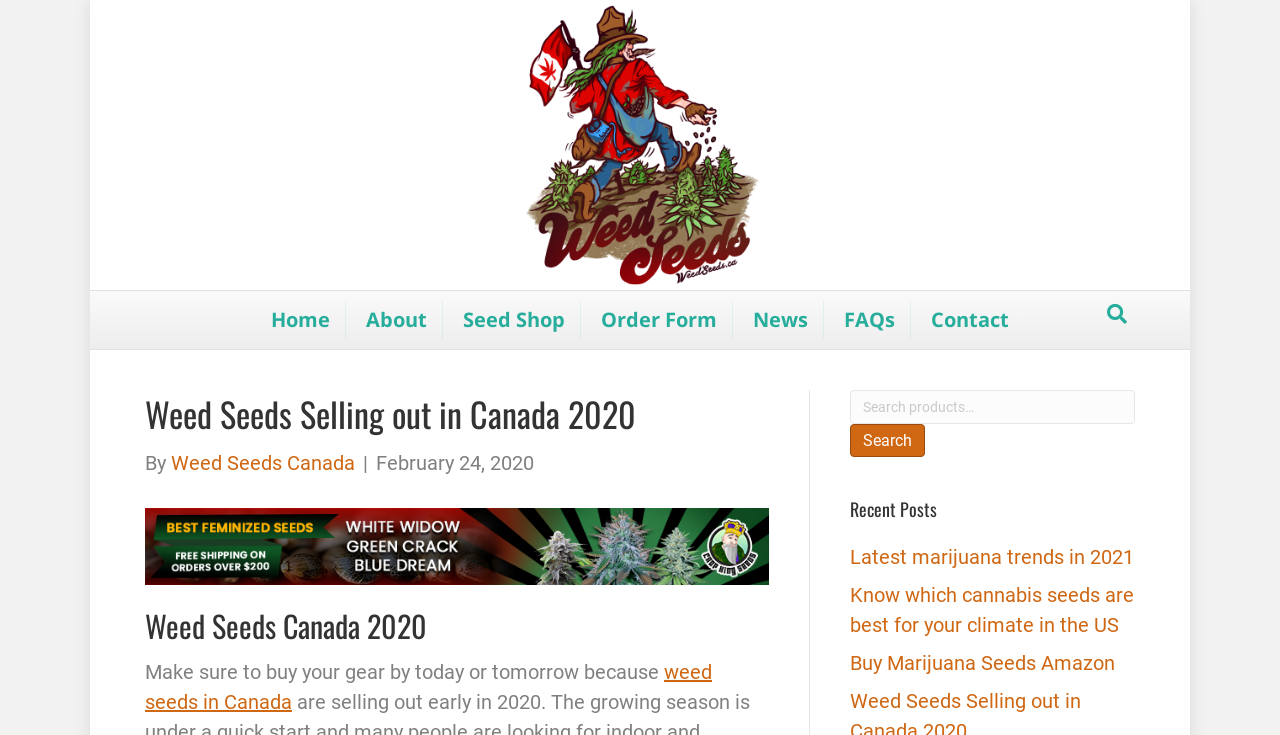What is the name of the website?
Give a single word or phrase answer based on the content of the image.

WeedSeeds.ca